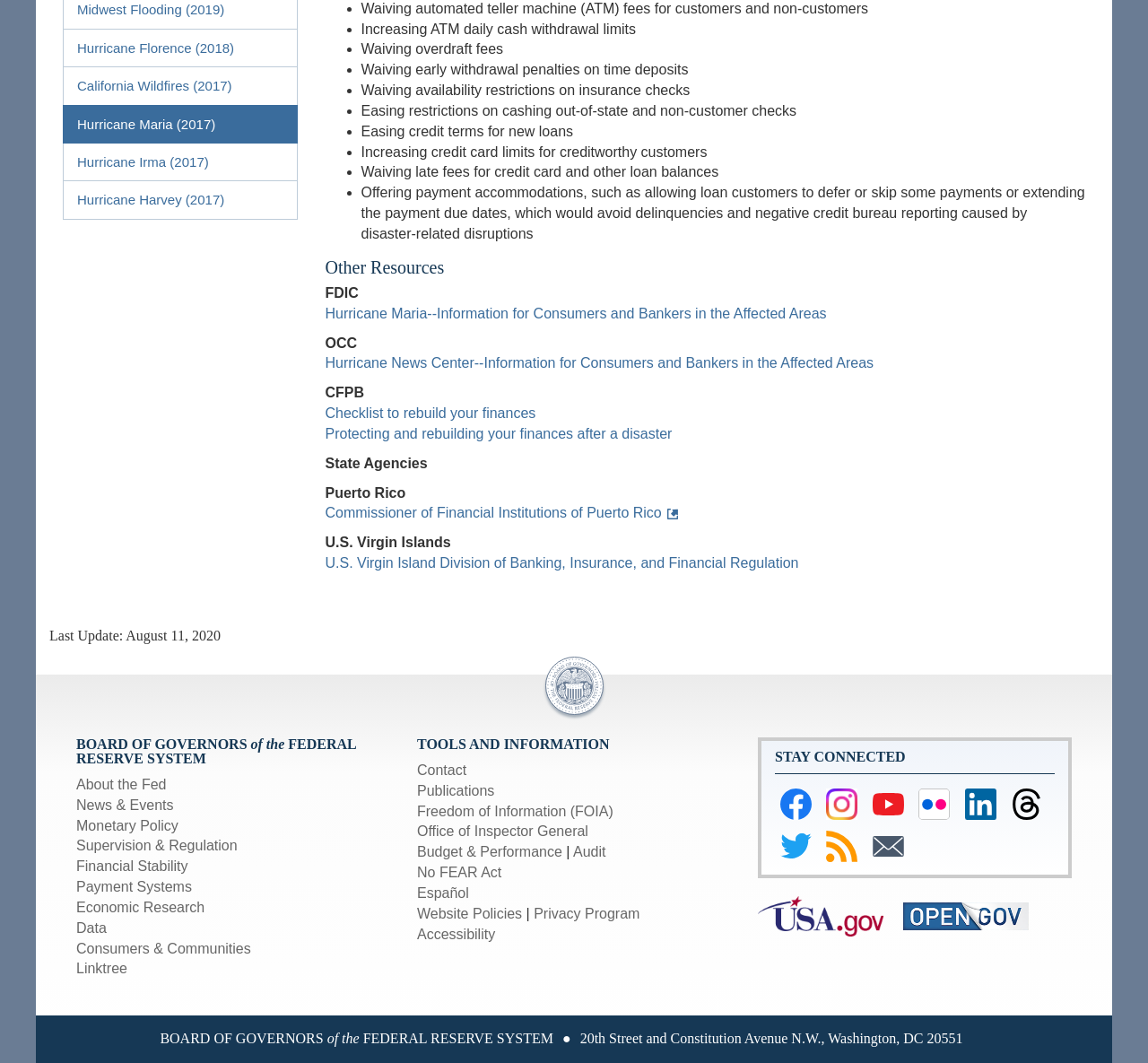Determine the bounding box of the UI component based on this description: "Español". The bounding box coordinates should be four float values between 0 and 1, i.e., [left, top, right, bottom].

[0.363, 0.833, 0.408, 0.847]